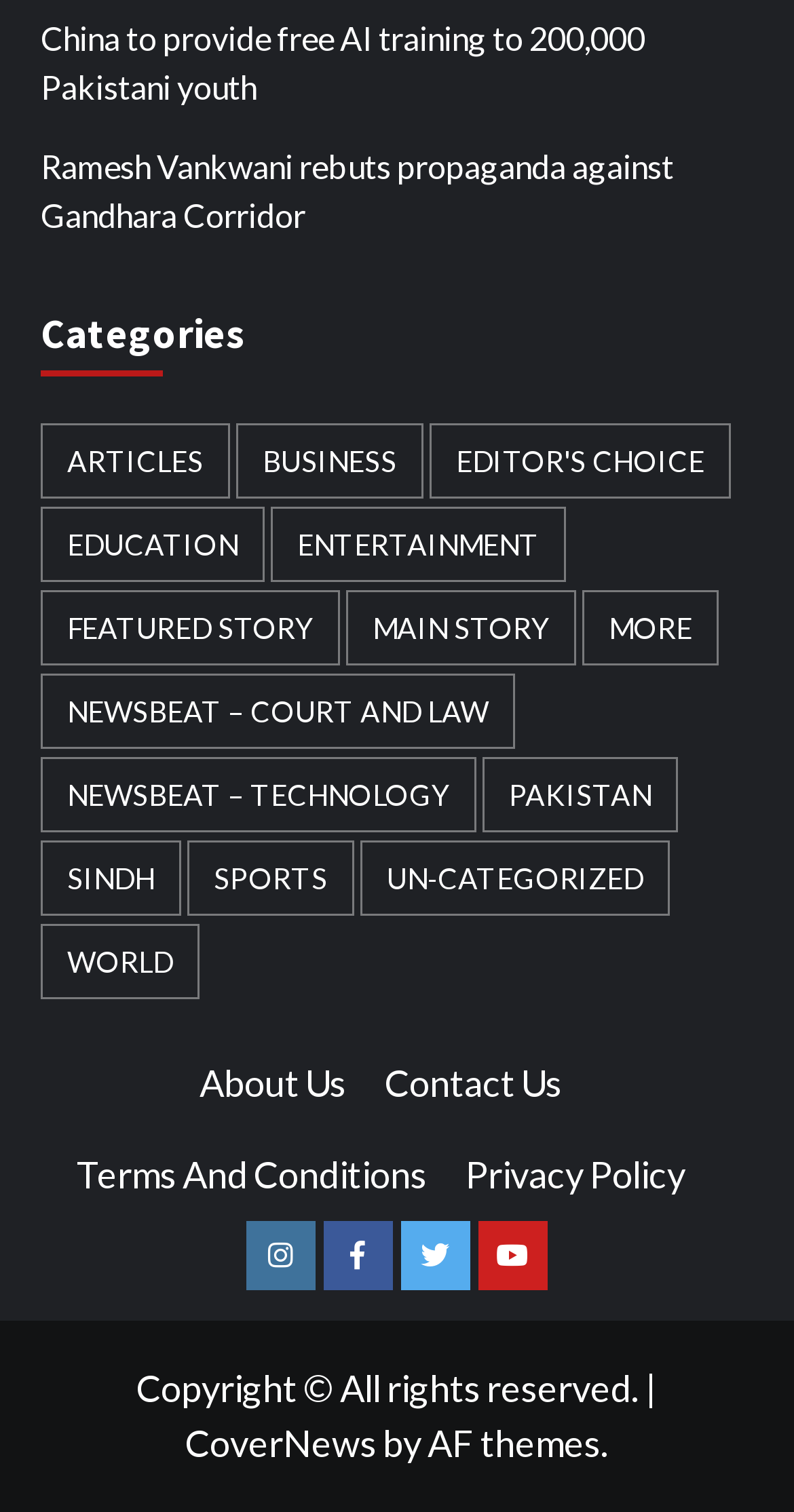Provide a brief response to the question using a single word or phrase: 
What is the name of the website?

CoverNews